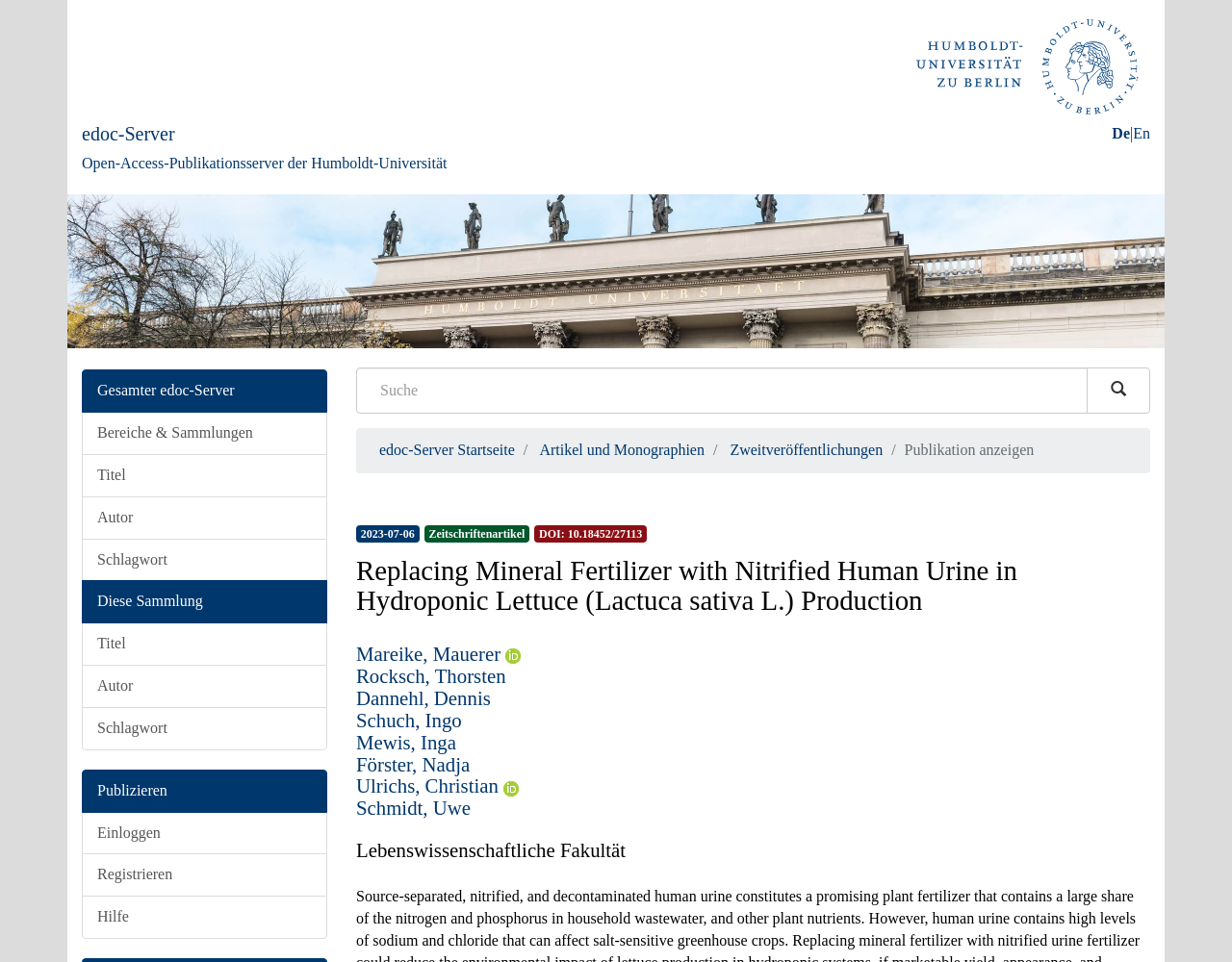Respond with a single word or phrase to the following question: How many authors are listed for the publication?

7